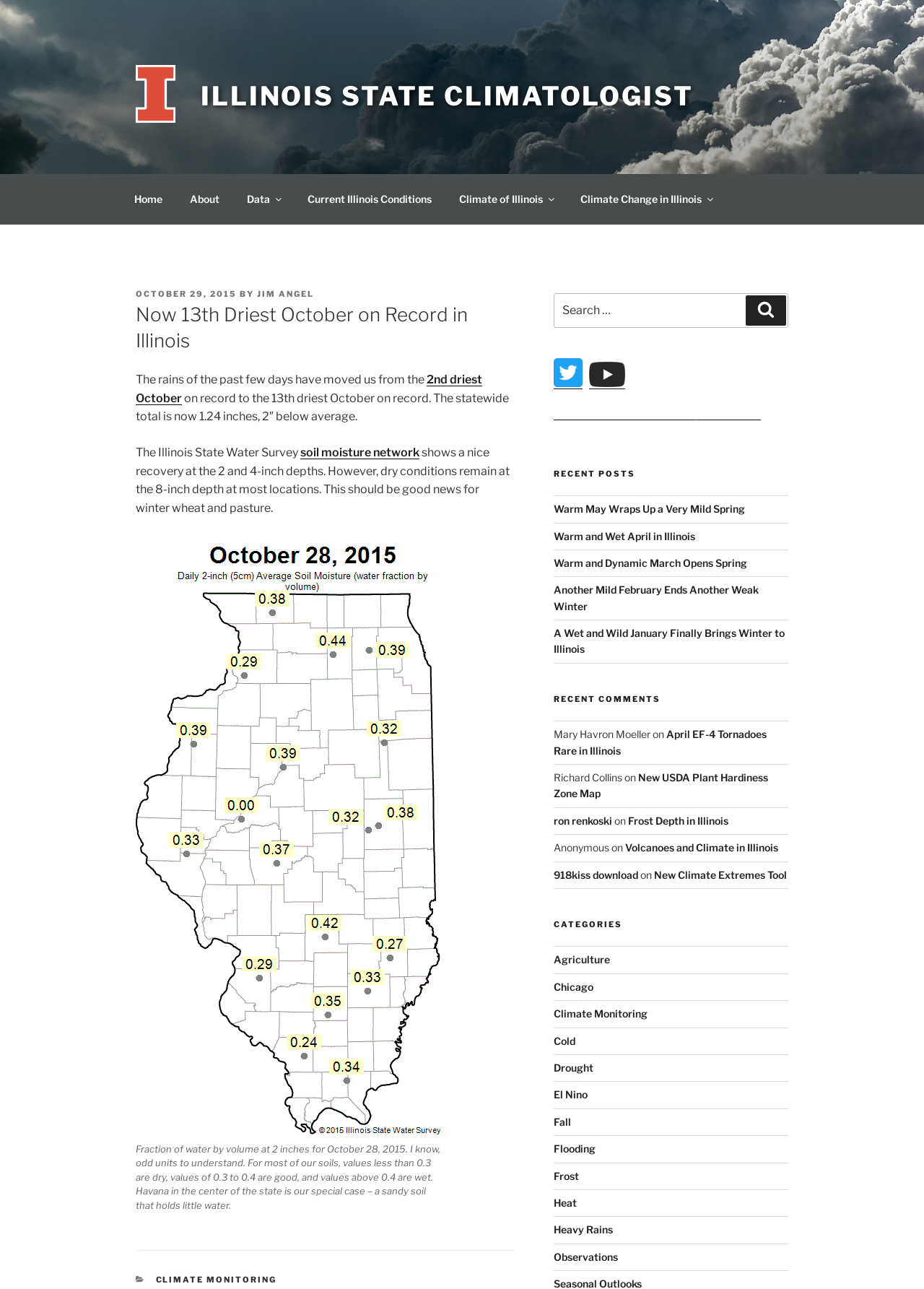Respond to the question below with a single word or phrase:
What is the name of the author who wrote the post 'Now 13th Driest October on Record in Illinois'?

Jim Angel